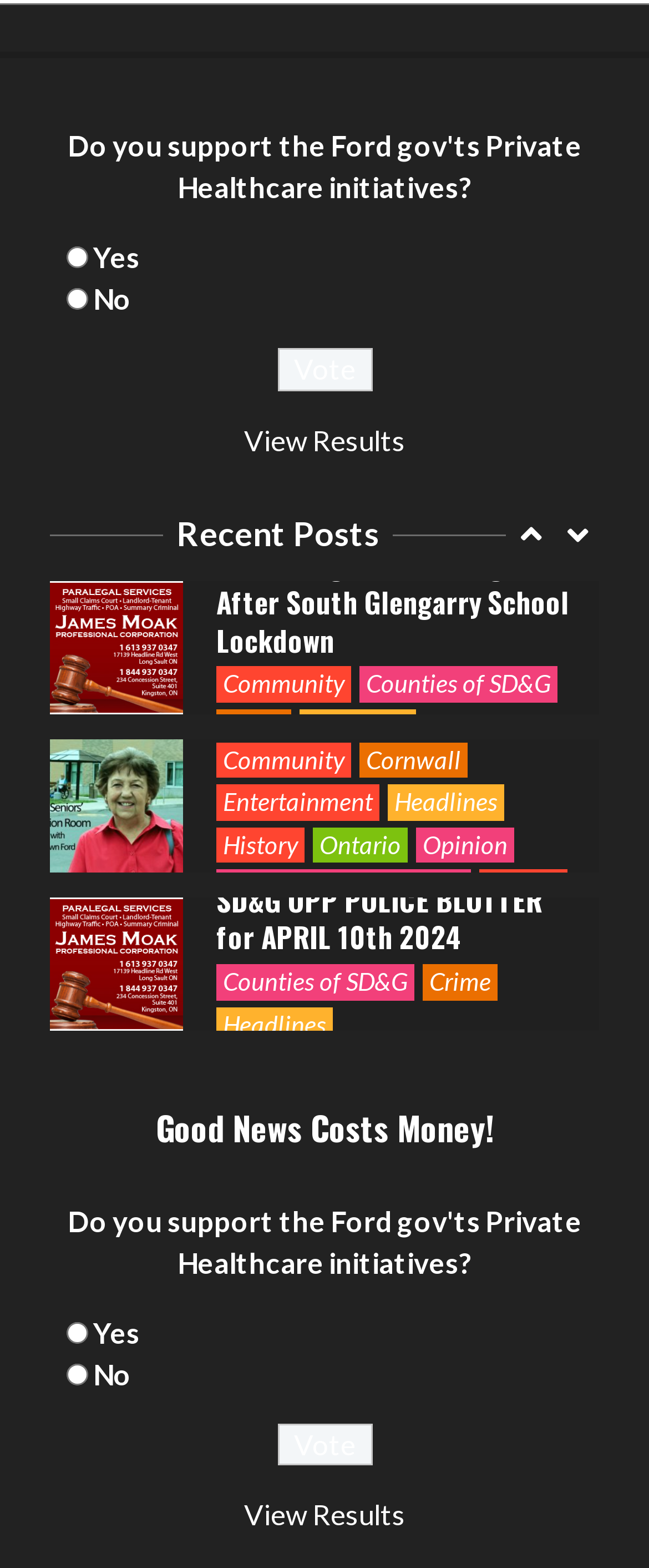How many news articles are presented on this webpage?
Respond with a short answer, either a single word or a phrase, based on the image.

Multiple